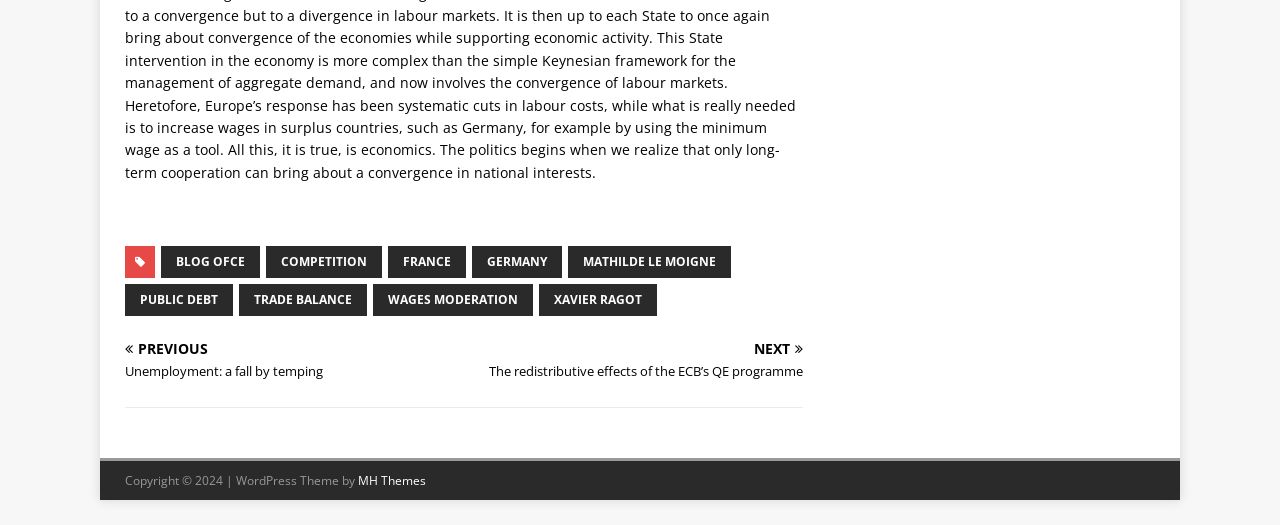Specify the bounding box coordinates of the element's area that should be clicked to execute the given instruction: "View London office address". The coordinates should be four float numbers between 0 and 1, i.e., [left, top, right, bottom].

None